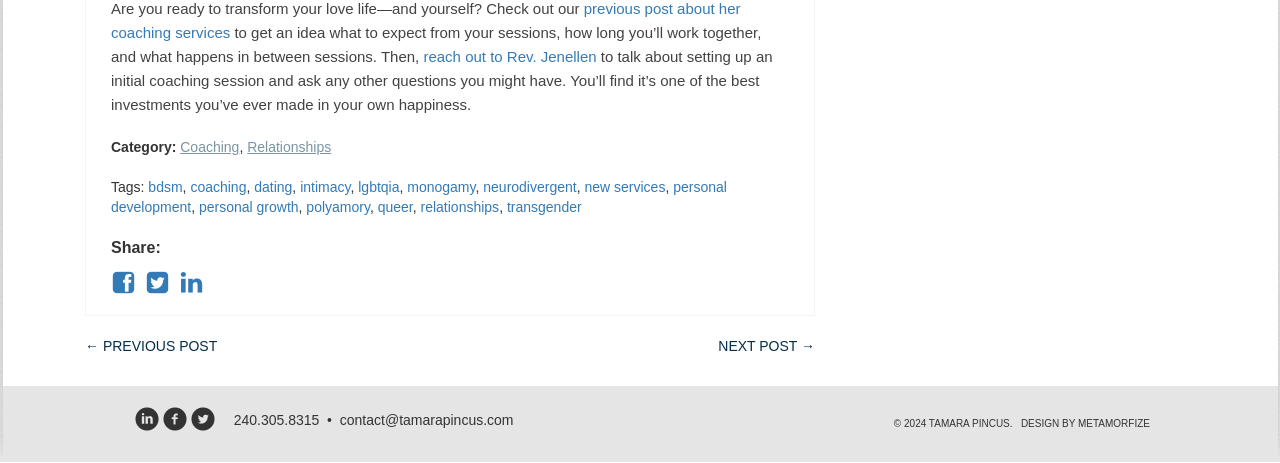Please locate the bounding box coordinates of the region I need to click to follow this instruction: "email contact@tamarapincus.com".

[0.265, 0.89, 0.401, 0.924]